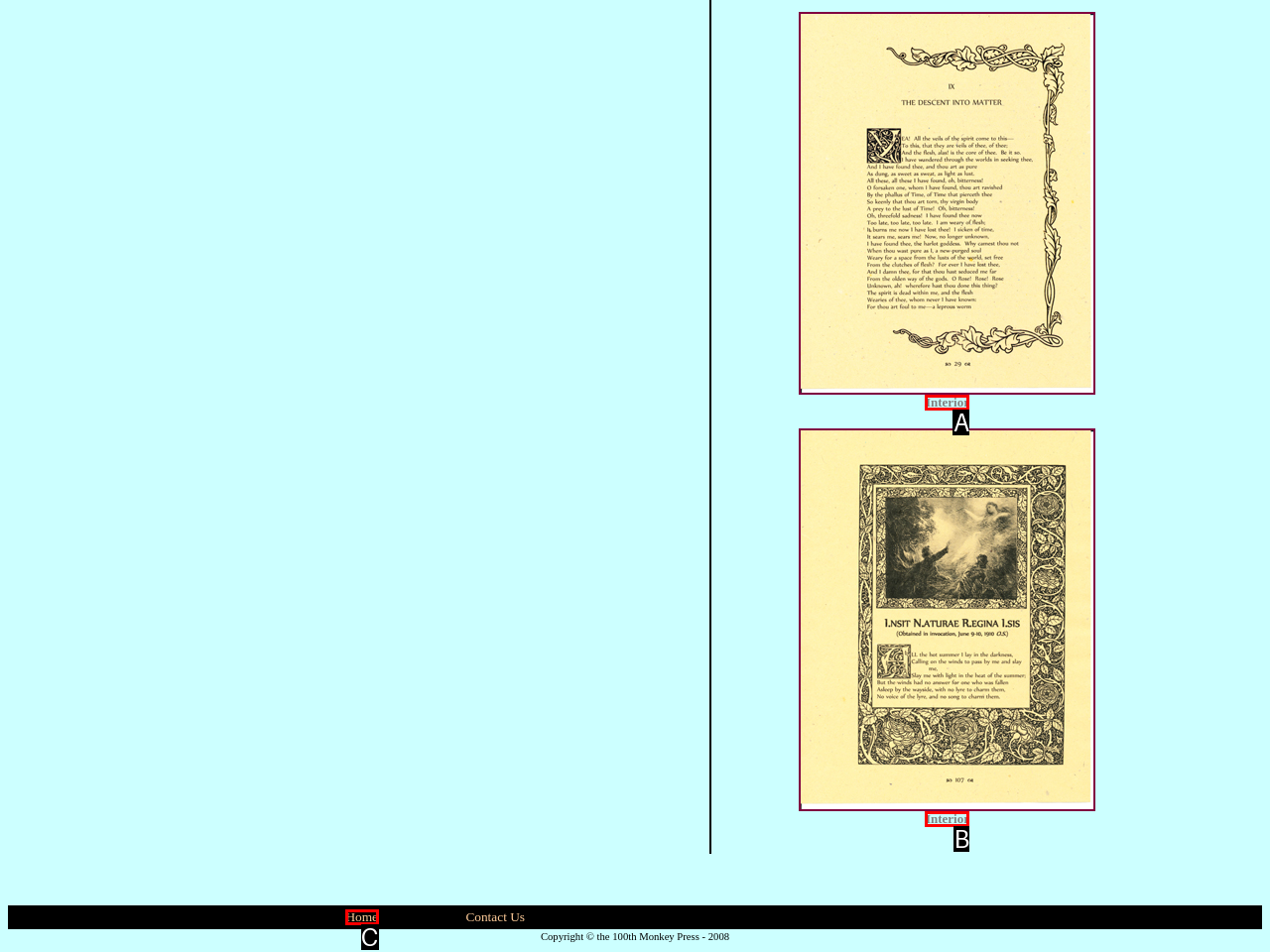Please provide the letter of the UI element that best fits the following description: Home
Respond with the letter from the given choices only.

C